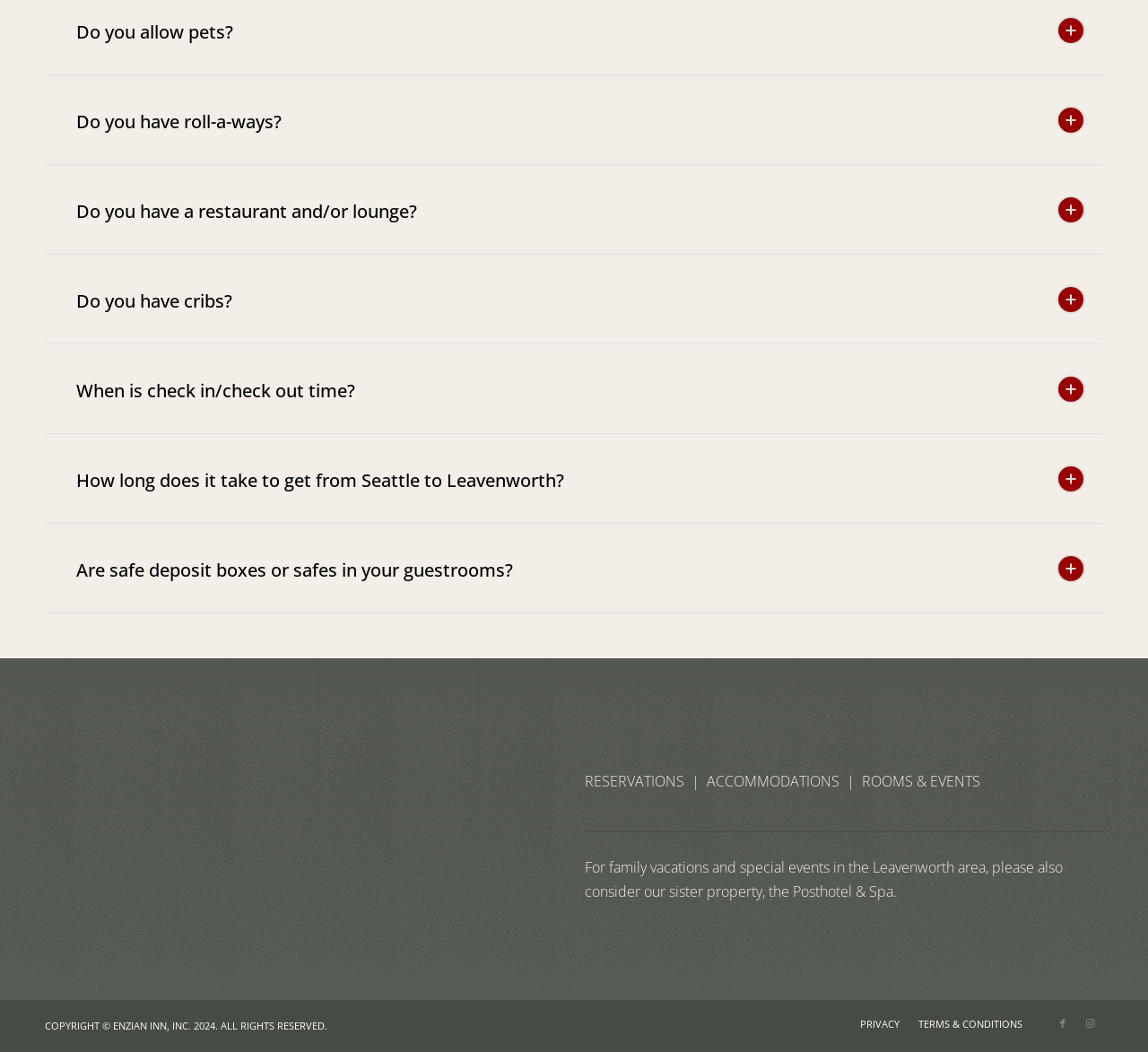Please give a short response to the question using one word or a phrase:
What is the phone number for reservations?

509-548-5269